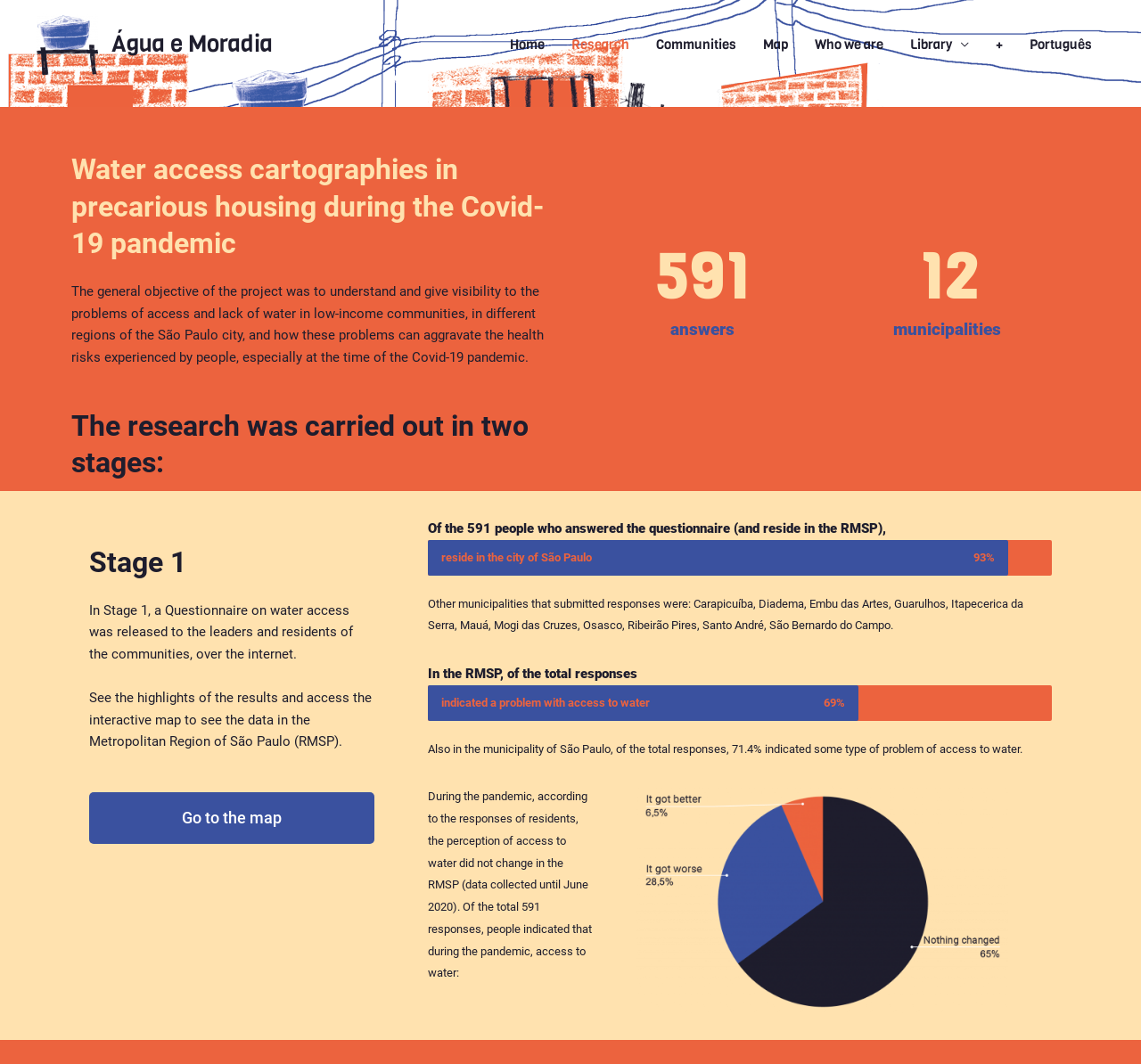Provide the bounding box coordinates of the HTML element described by the text: "Who we are".

[0.702, 0.021, 0.786, 0.063]